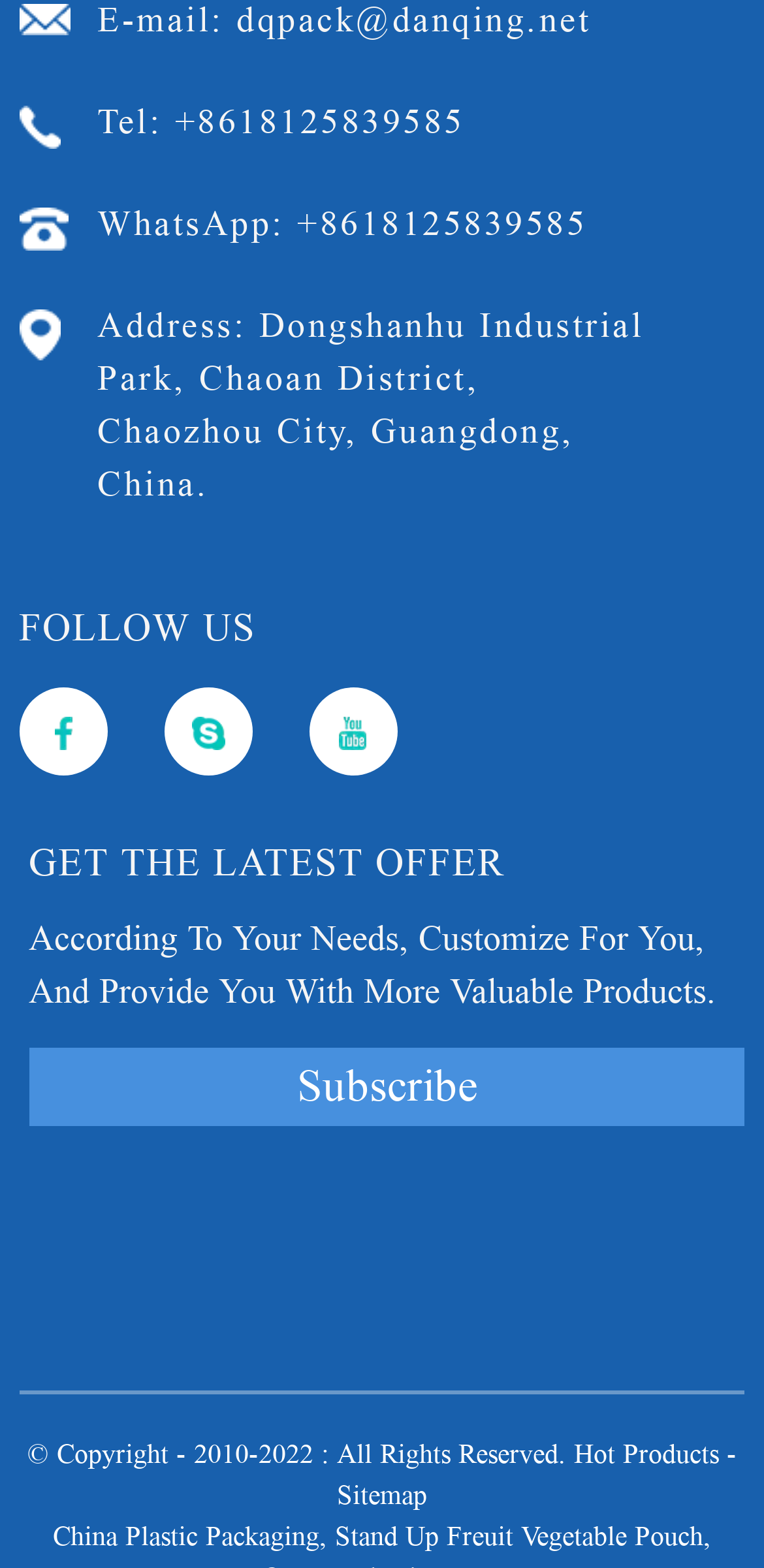Find the bounding box coordinates of the clickable area that will achieve the following instruction: "Follow on WhatsApp".

[0.128, 0.13, 0.769, 0.155]